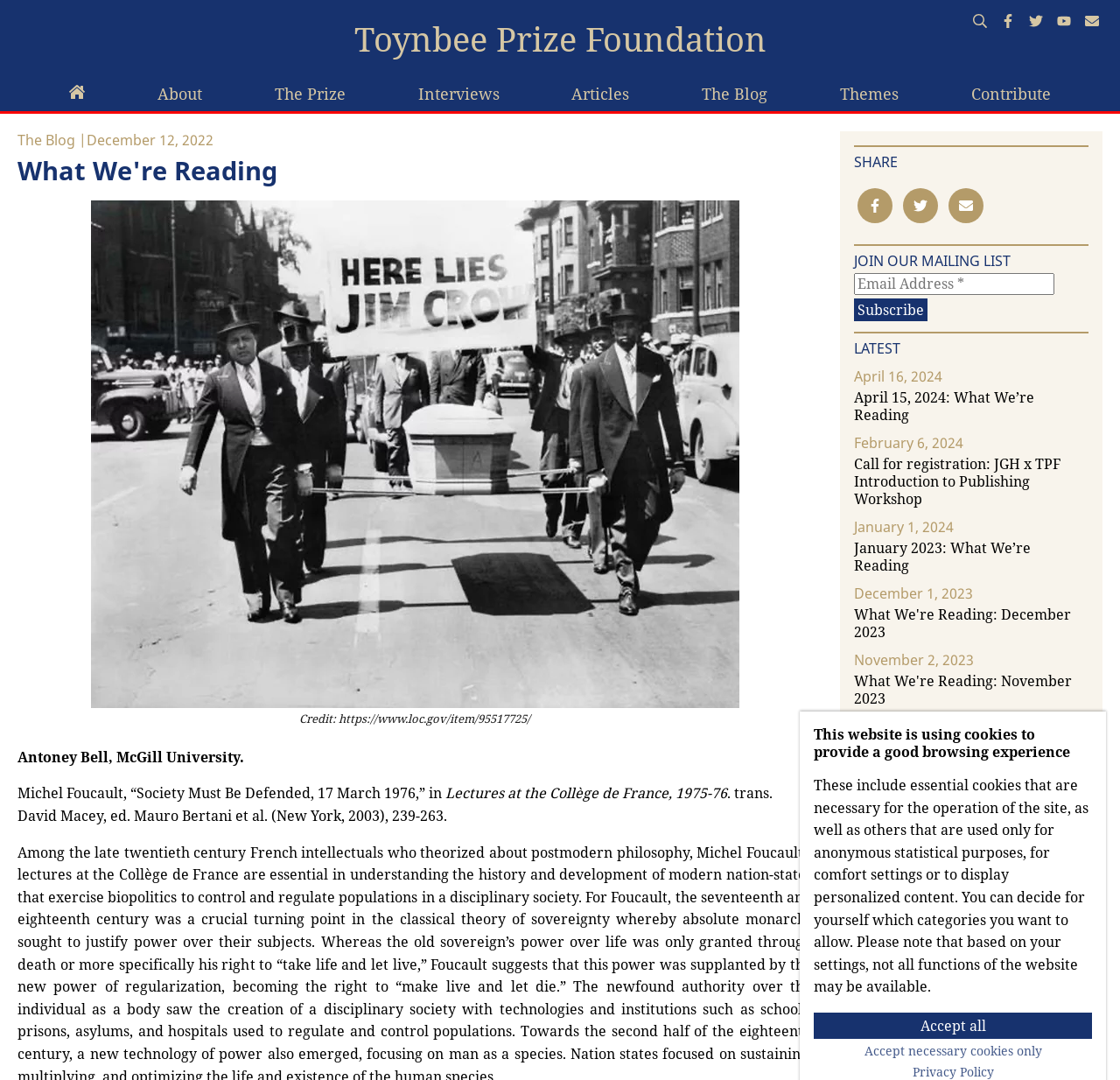Provide the bounding box coordinates of the HTML element this sentence describes: "name="EMAIL" placeholder="Email Address *"". The bounding box coordinates consist of four float numbers between 0 and 1, i.e., [left, top, right, bottom].

[0.762, 0.253, 0.941, 0.273]